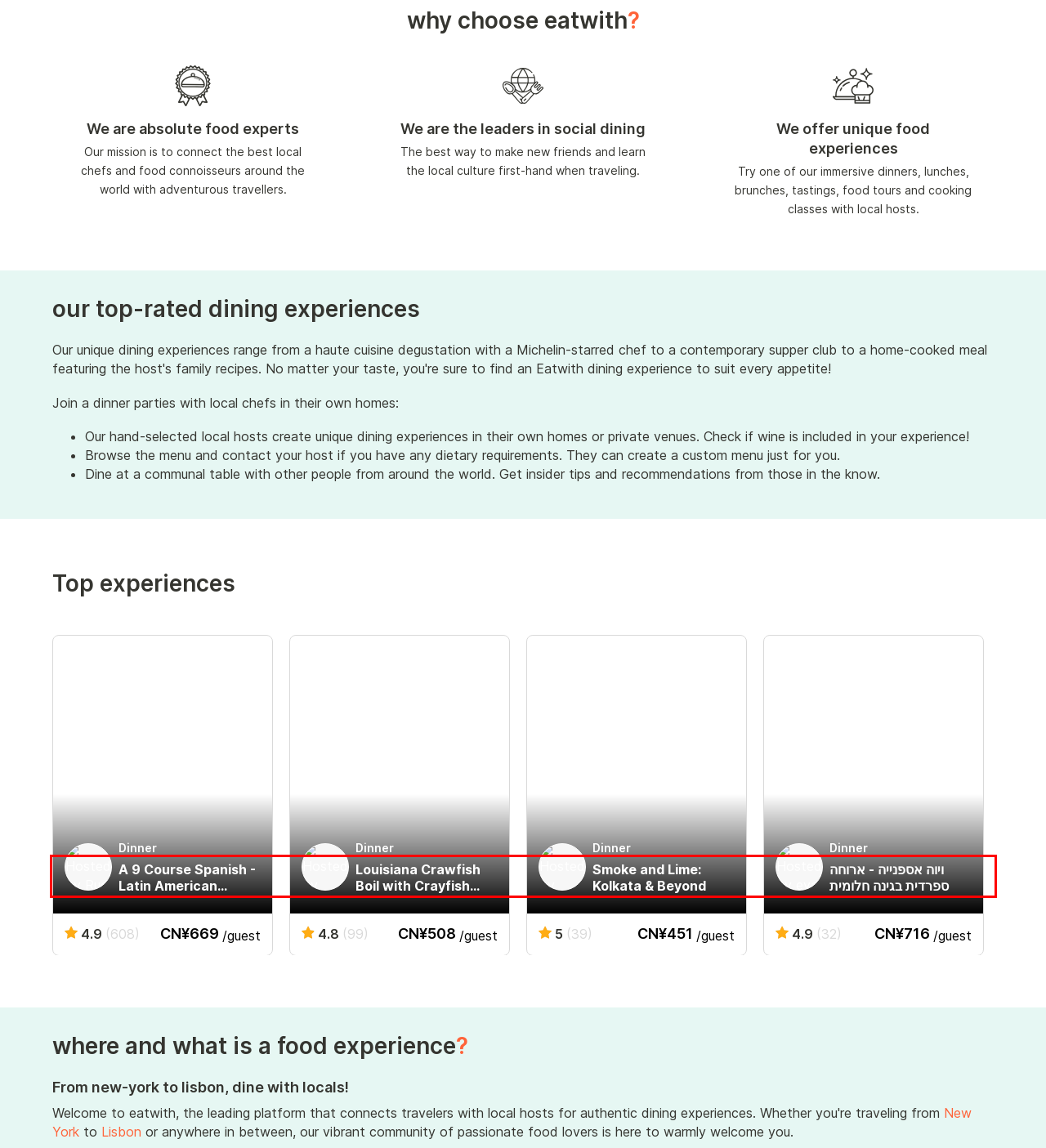Examine the webpage screenshot and use OCR to obtain the text inside the red bounding box.

Join Eatwith today and embark on a gastronomic journey like no other, where unforgettable memories are made and authentic connections are forged. Start exploring the world through its flavors with travelers and hosts around the table!